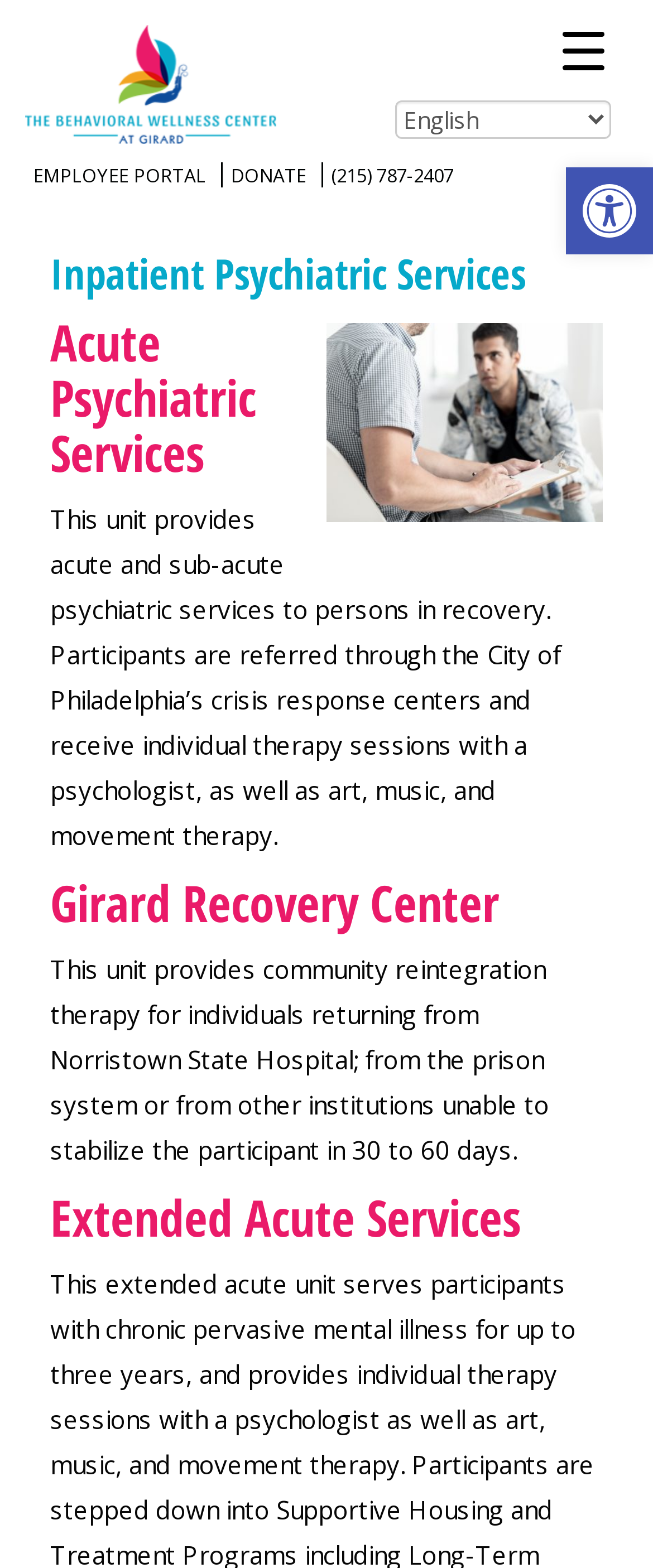How many links are available in the top section?
Look at the image and construct a detailed response to the question.

This answer can be obtained by counting the number of link elements in the top section of the webpage, which are 'EMPLOYEE PORTAL', 'DONATE', and '(215) 787-2407'.